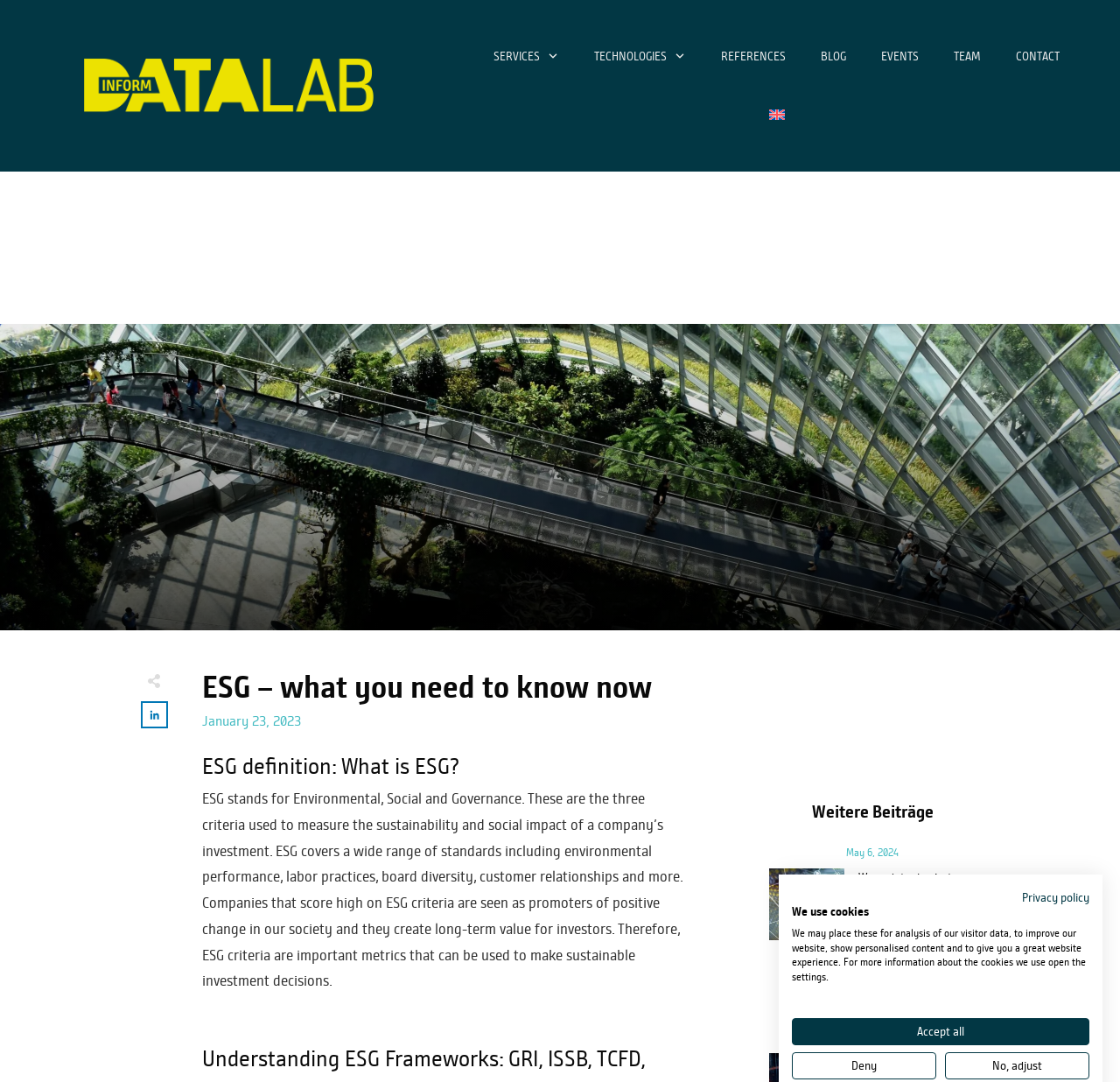What is the purpose of ESG criteria?
Based on the visual content, answer with a single word or a brief phrase.

To make sustainable investment decisions